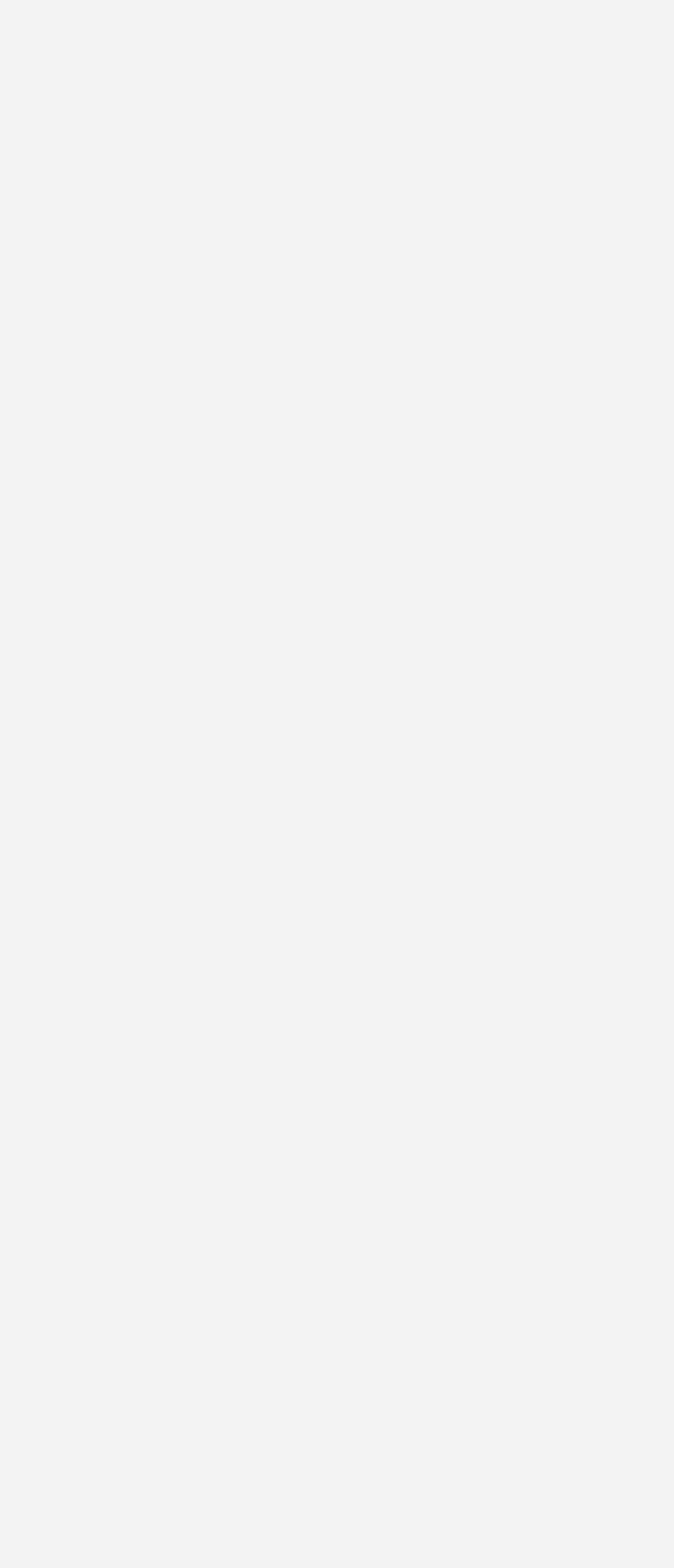Find the bounding box coordinates for the area that should be clicked to accomplish the instruction: "go to HOME page".

None